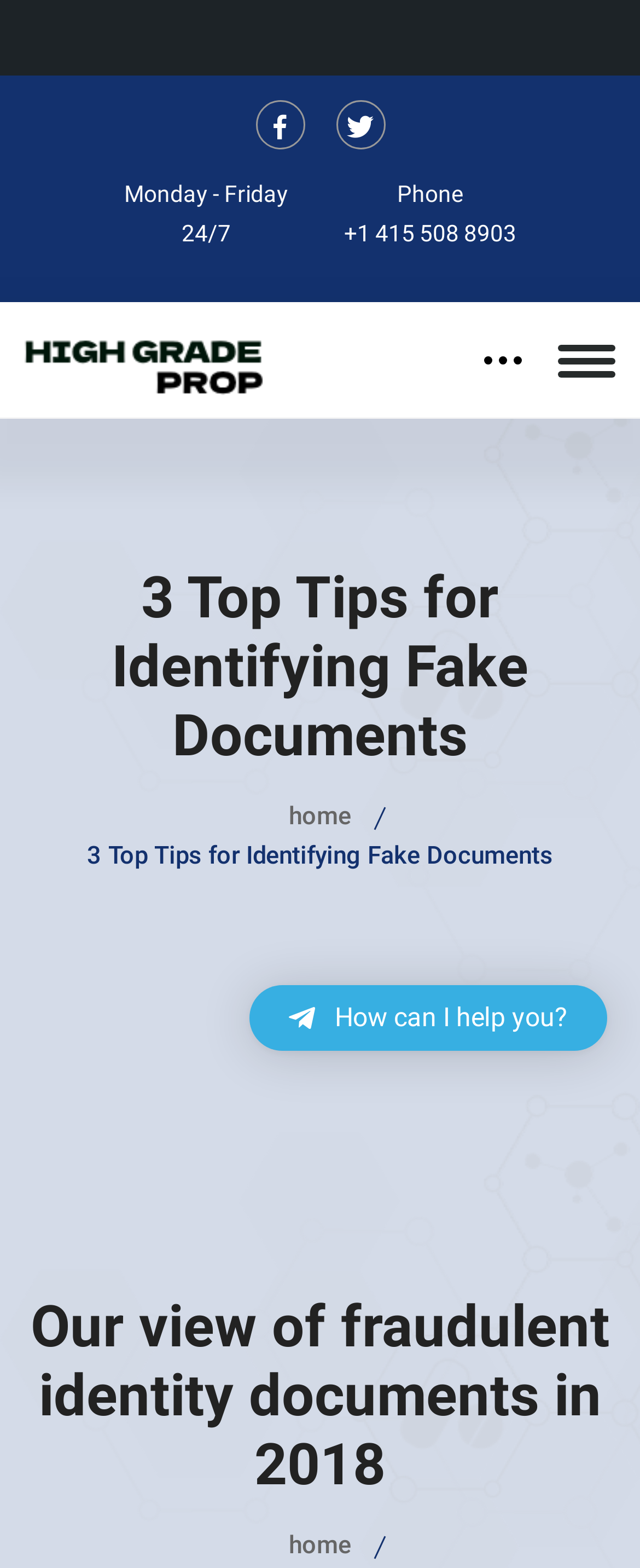Identify the bounding box of the HTML element described here: "home". Provide the coordinates as four float numbers between 0 and 1: [left, top, right, bottom].

[0.451, 0.974, 0.549, 0.997]